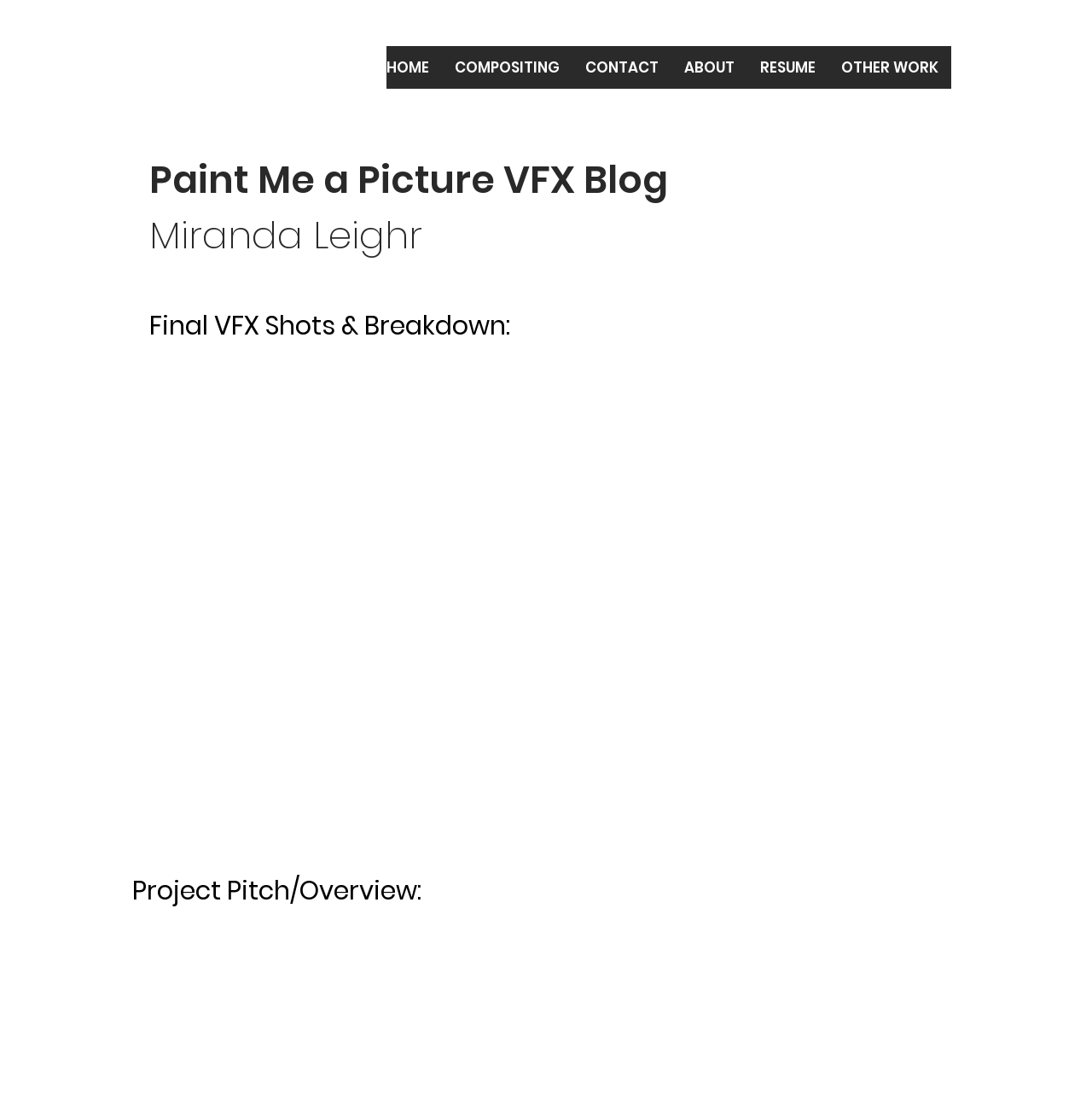What is the title of the blog?
Look at the image and respond with a one-word or short phrase answer.

Paint Me a Picture VFX Blog